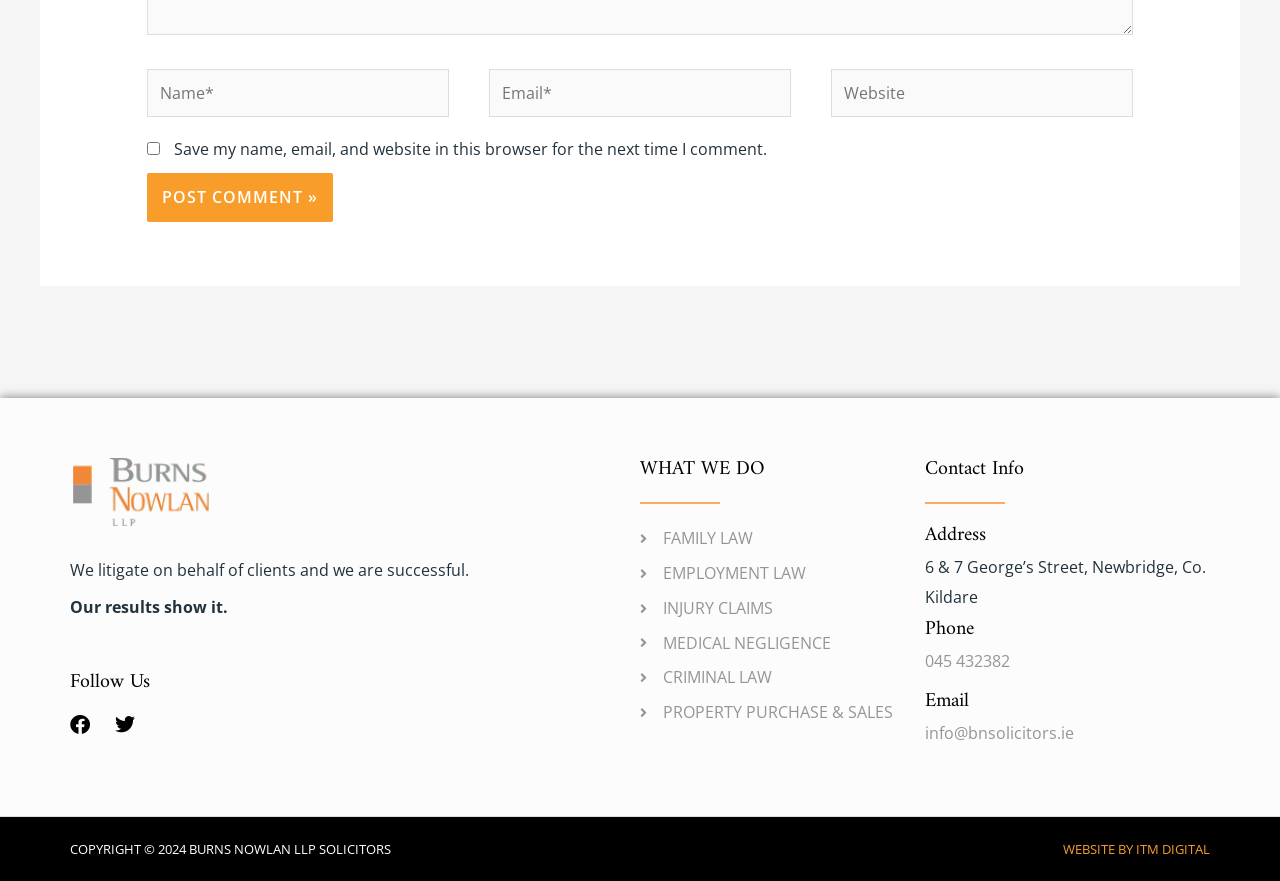What is the phone number of the law firm?
Provide a detailed answer to the question, using the image to inform your response.

The phone number is listed under the 'Contact Info' section, specifically under the 'Phone' heading, and is provided as '045 432382'.